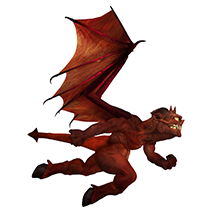What is the imp's body type?
Answer the question with as much detail as you can, using the image as a reference.

The caption describes the imp as having a 'robust muscular build', indicating a strong and athletic physique, which contrasts with its whimsical and animated appearance.